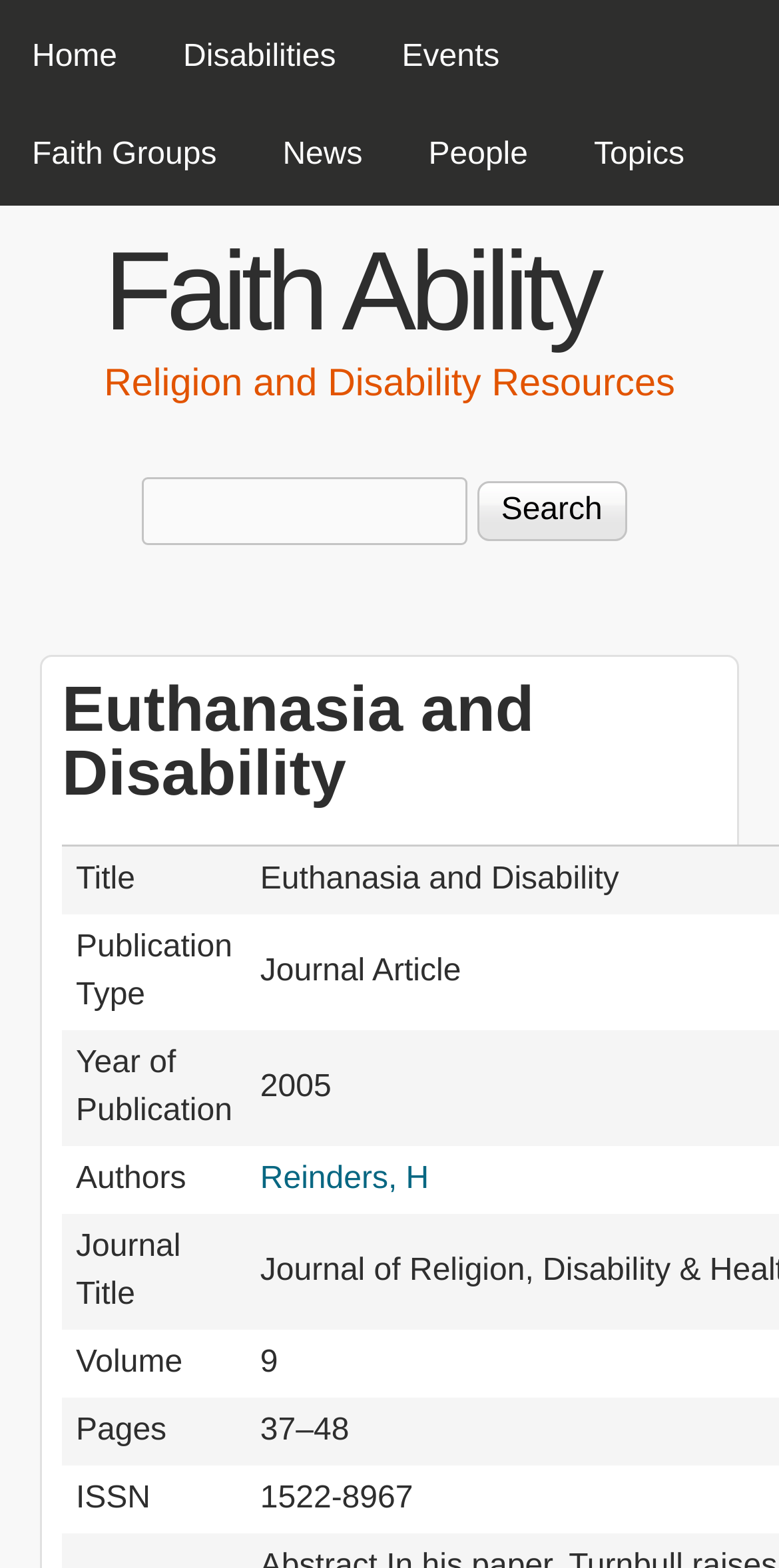What is the author of the publication?
Examine the image and give a concise answer in one word or a short phrase.

Reinders, H